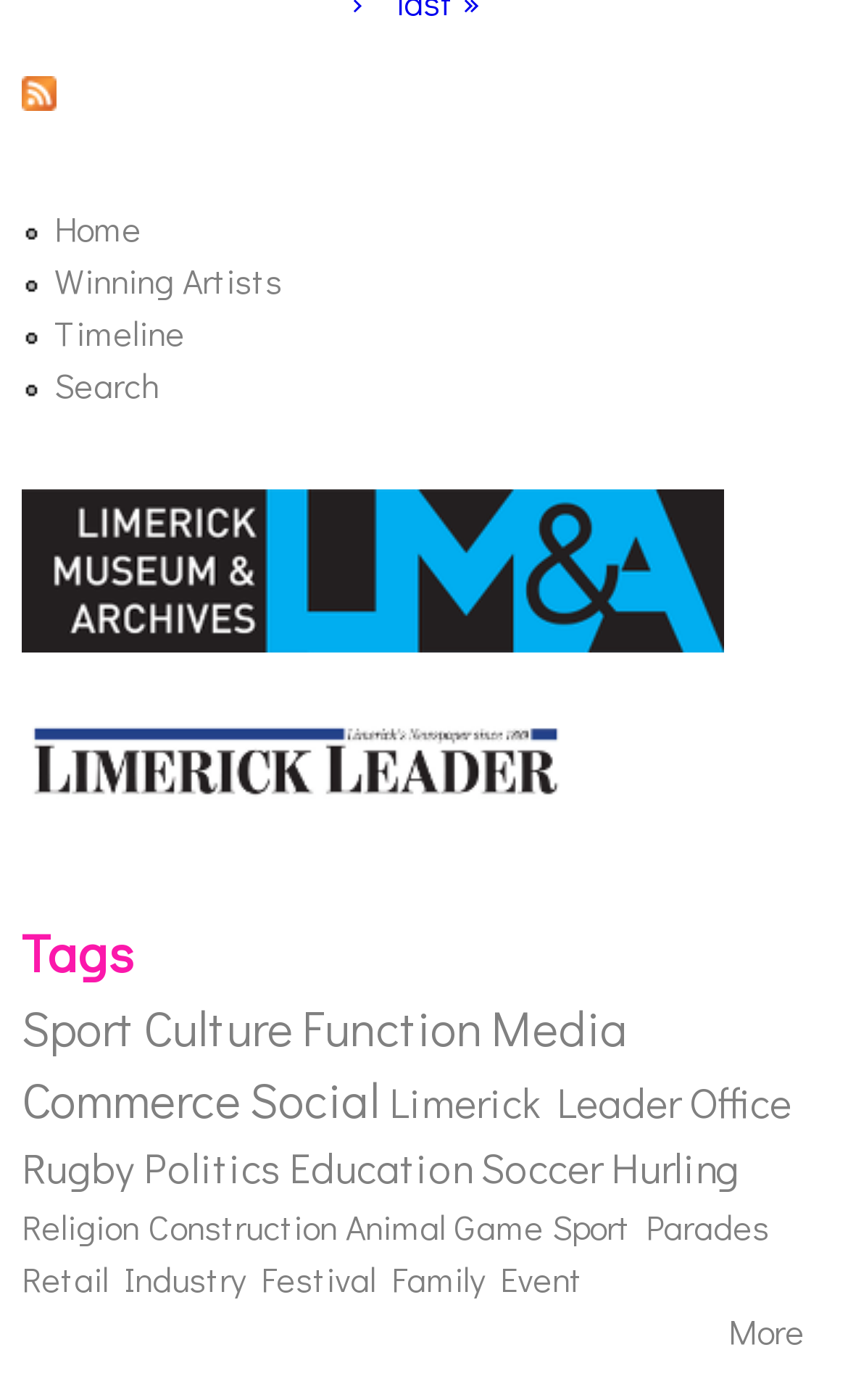Provide a brief response using a word or short phrase to this question:
How many images are there on the webpage?

3